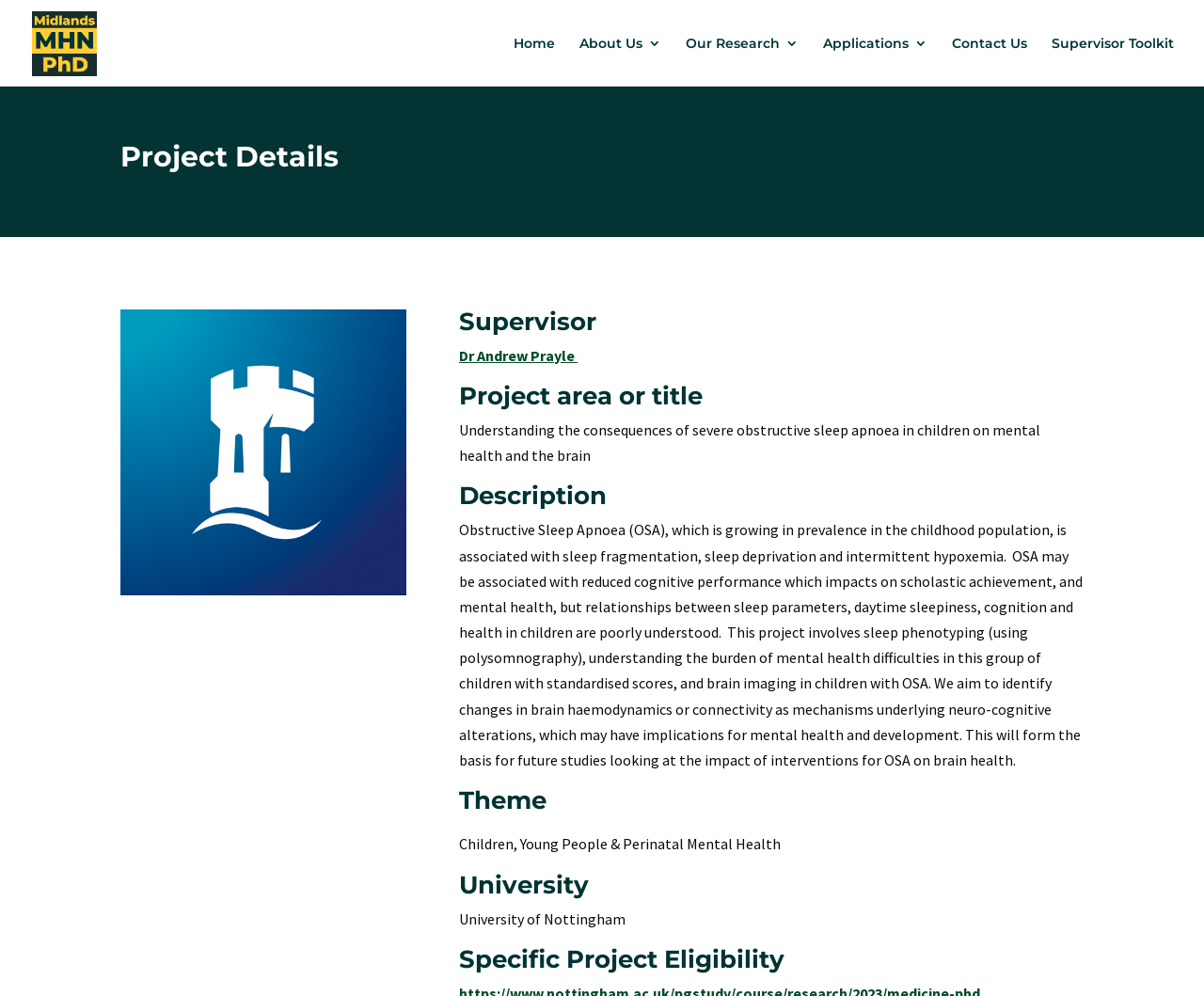Summarize the webpage comprehensively, mentioning all visible components.

The webpage appears to be a project details page, specifically showcasing a PhD project titled "Understanding the consequences of severe obstructive sleep apnoea in children on mental health and the brain" under the Midlands Mental Health and Neurosciences PhD Programme.

At the top-left corner, there is a link to "Skip to content" and a logo image of the Midlands Mental Health and Neurosciences PhD Programme. Below this, there is a navigation menu with links to "Home", "About Us", "Our Research", "Applications", "Contact Us", and "Supervisor Toolkit".

The main content area is divided into sections, starting with a wide header region that spans the entire width of the page. Within this region, there is a heading "Project Details" and an image of the University of Nottingham icon.

Below this, there are several sections with headings, including "Supervisor", "Project area or title", "Description", "Theme", "University", and "Specific Project Eligibility". The "Supervisor" section lists Dr. Andrew Prayle, and the "Project area or title" section displays the project title. The "Description" section provides a detailed text about the project, which discusses the consequences of severe obstructive sleep apnoea in children on mental health and the brain.

The "Theme" section lists "Children, Young People & Perinatal Mental Health", and the "University" section indicates that the project is affiliated with the University of Nottingham. Finally, the "Specific Project Eligibility" section is located at the bottom of the page.

Throughout the page, there are no prominent images aside from the logo and the University of Nottingham icon. The layout is organized, with clear headings and concise text, making it easy to navigate and understand the project details.